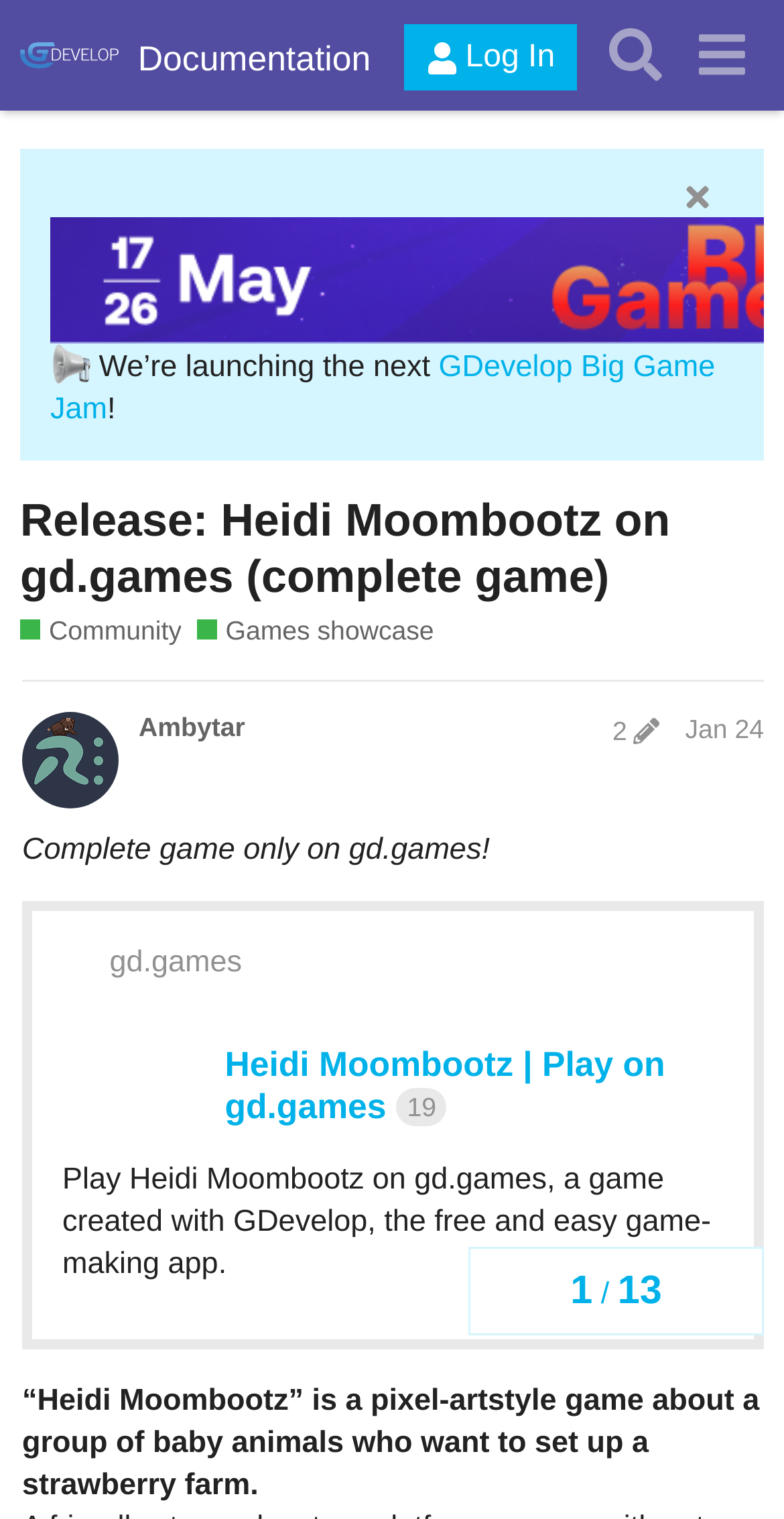Please provide a brief answer to the question using only one word or phrase: 
Who edited the post last?

Ambytar